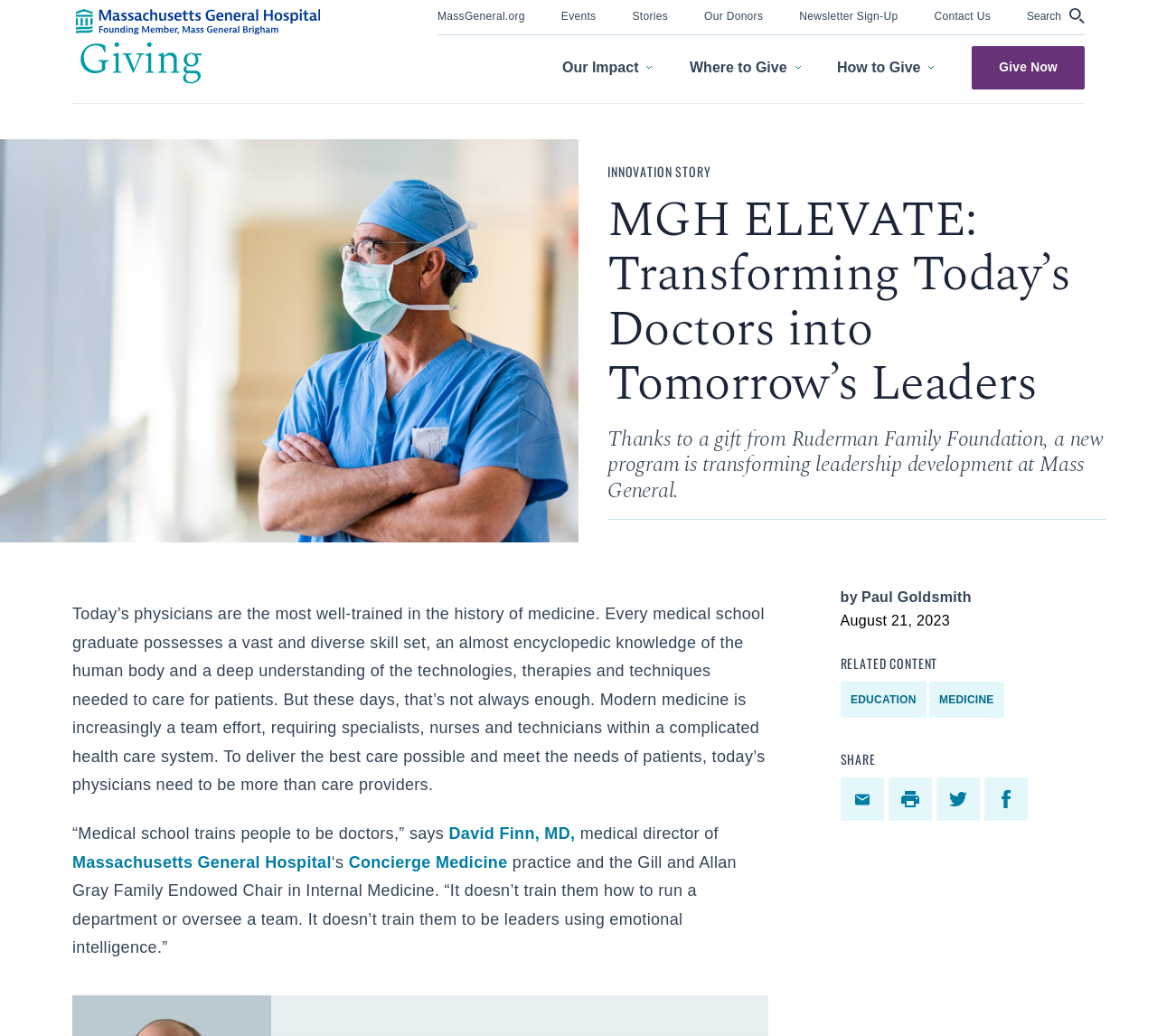What is the date mentioned in the webpage?
Please respond to the question with a detailed and thorough explanation.

The date mentioned in the webpage is August 21, 2023, which is the date of the article or publication, as indicated by the text 'August 21, 2023'.